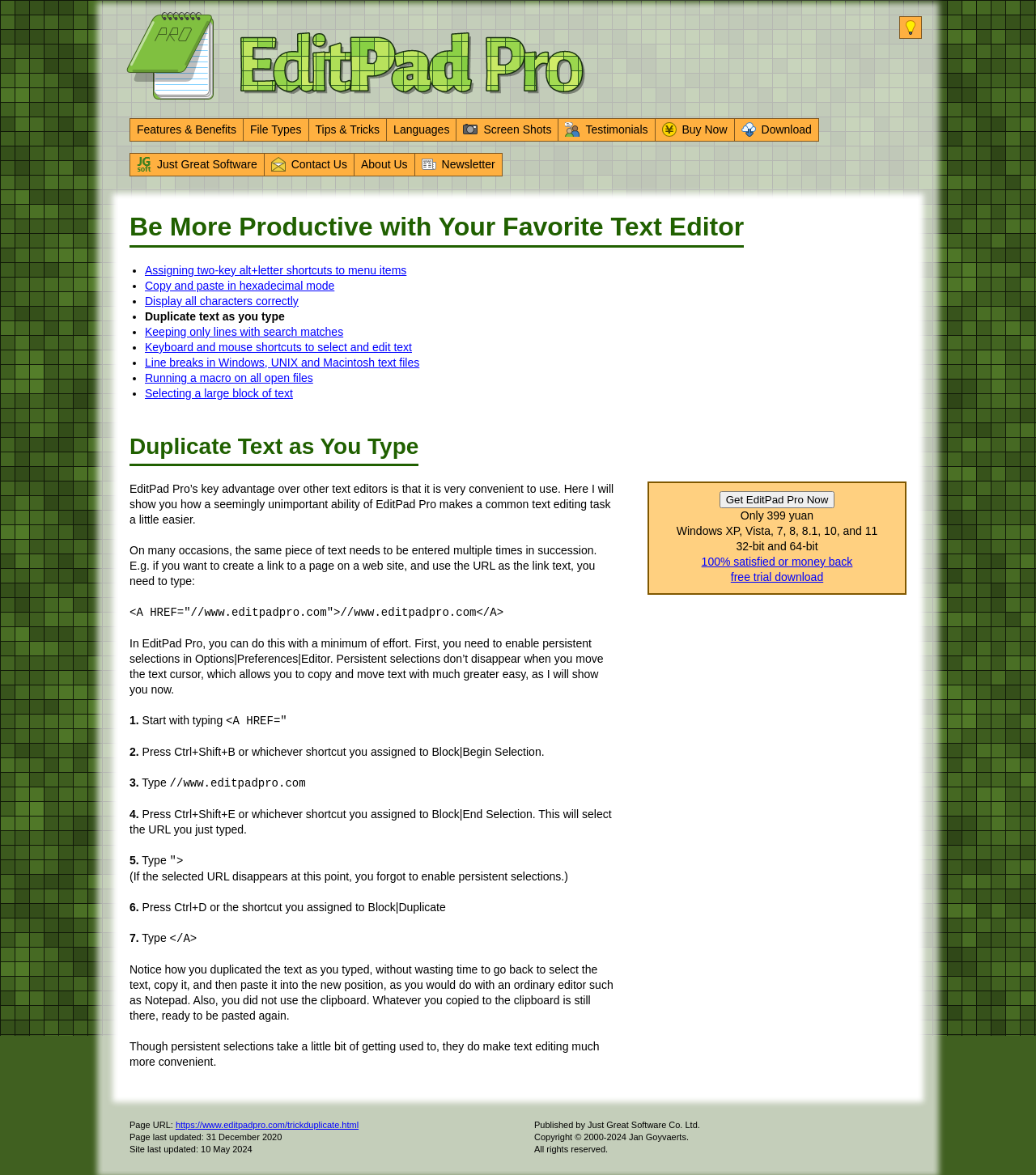Determine the bounding box coordinates in the format (top-left x, top-left y, bottom-right x, bottom-right y). Ensure all values are floating point numbers between 0 and 1. Identify the bounding box of the UI element described by: Just Great Software

[0.126, 0.13, 0.255, 0.15]